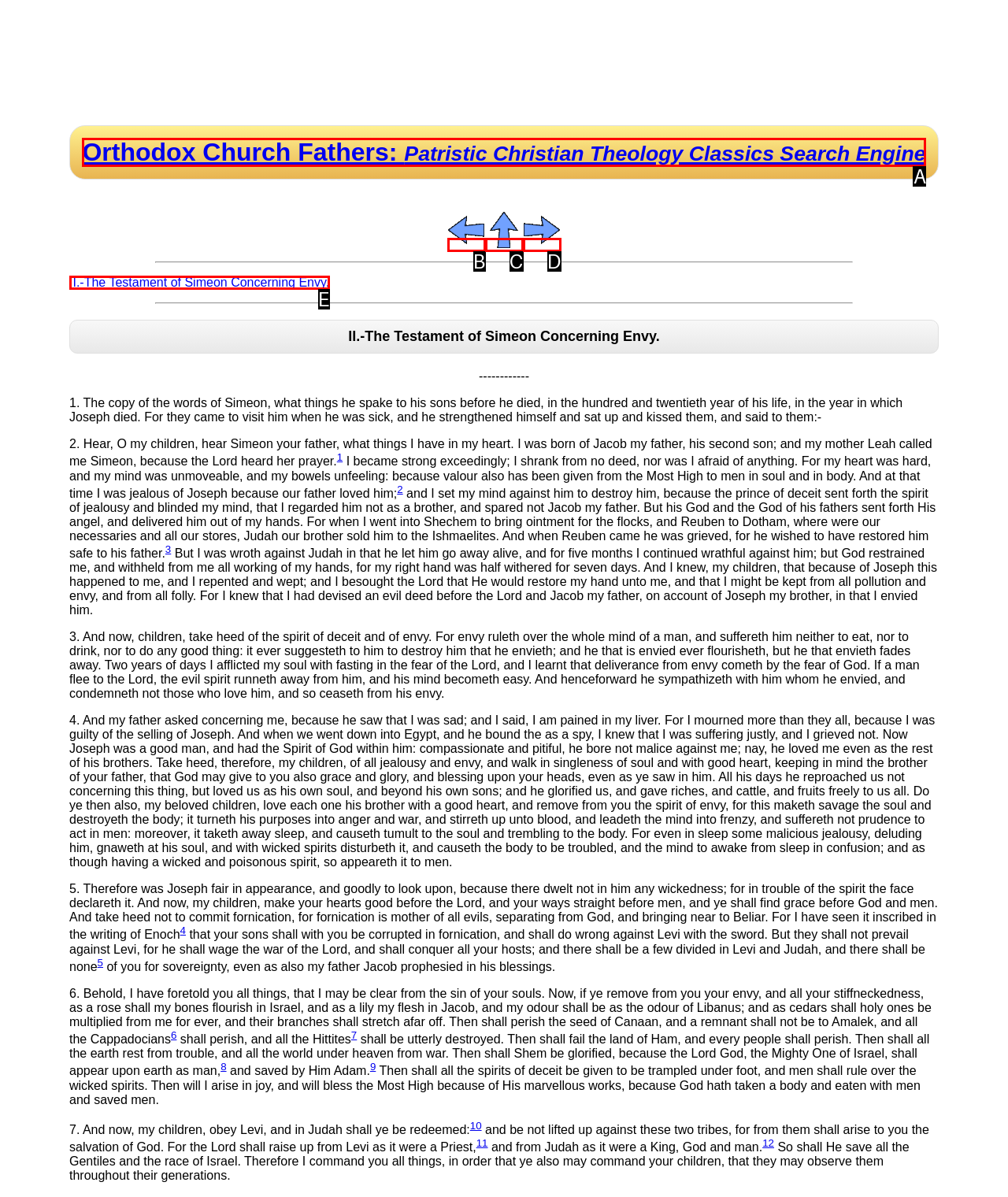Match the HTML element to the description: alt="Table Of Contents". Respond with the letter of the correct option directly.

C